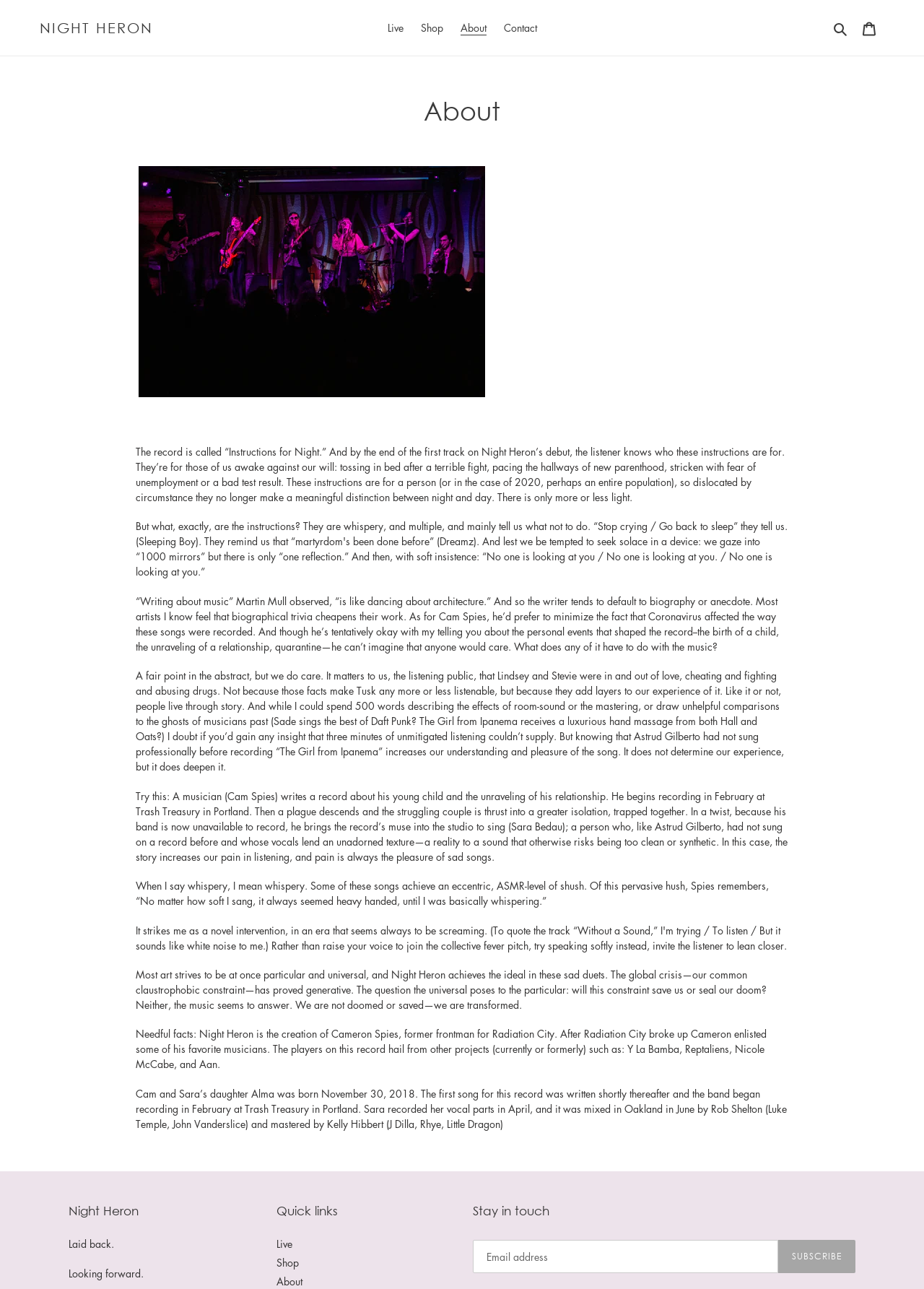Can you find the bounding box coordinates for the element that needs to be clicked to execute this instruction: "View the article about 10 clinical trials to watch in the first half of 2024"? The coordinates should be given as four float numbers between 0 and 1, i.e., [left, top, right, bottom].

None